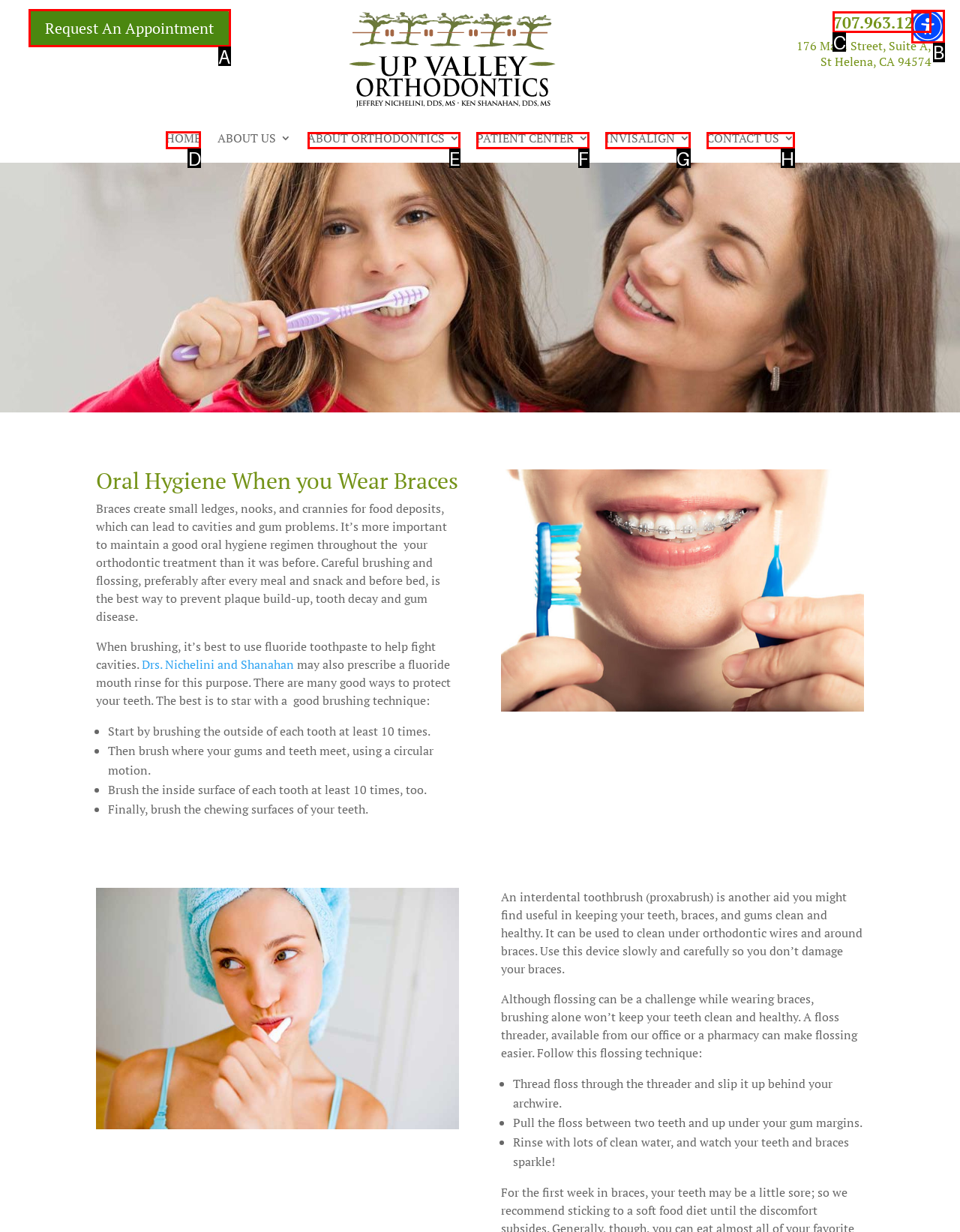Which option should be clicked to complete this task: Go to the home page
Reply with the letter of the correct choice from the given choices.

D